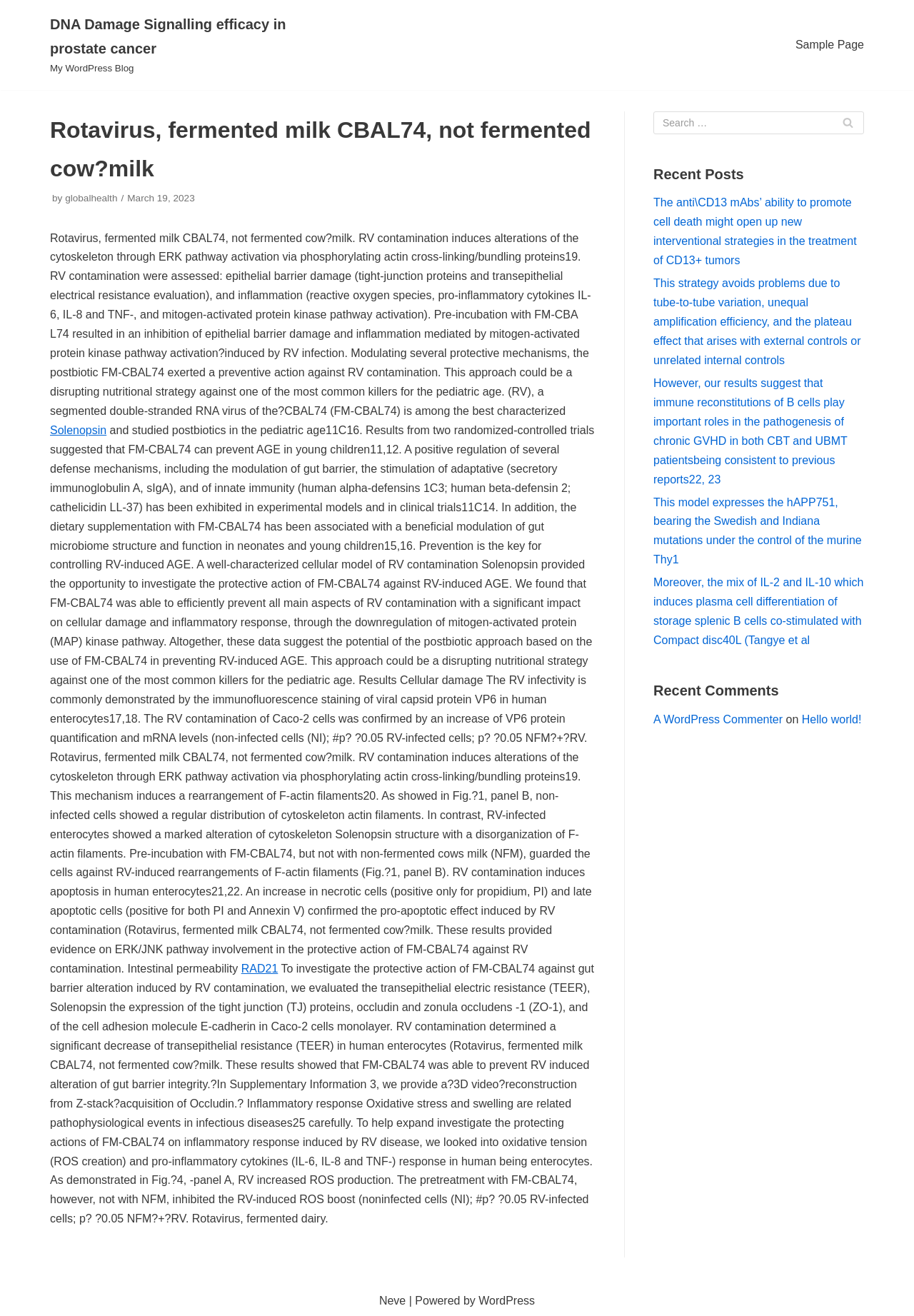Identify the bounding box coordinates of the area you need to click to perform the following instruction: "Check the 'Recent Posts'".

[0.715, 0.126, 0.814, 0.138]